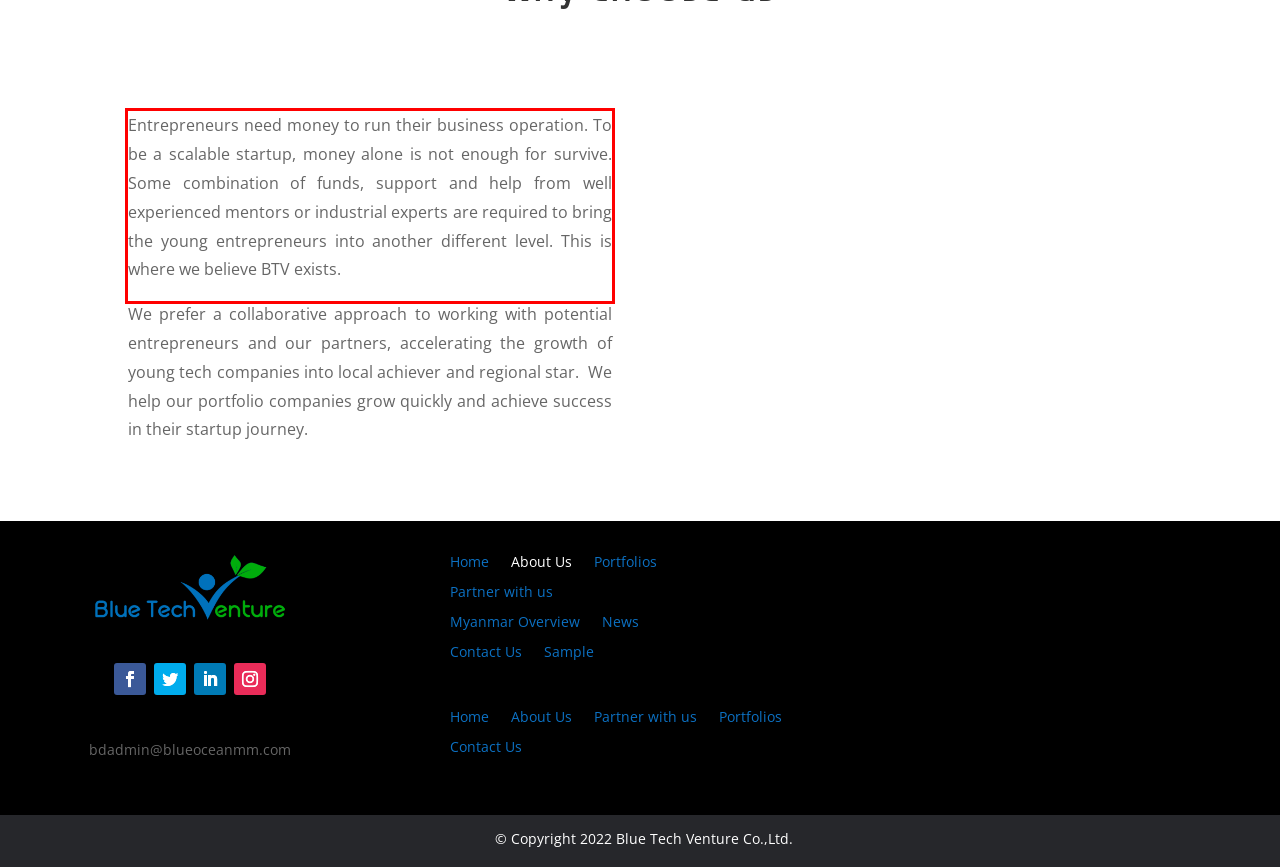Identify the text inside the red bounding box in the provided webpage screenshot and transcribe it.

Entrepreneurs need money to run their business operation. To be a scalable startup, money alone is not enough for survive. Some combination of funds, support and help from well experienced mentors or industrial experts are required to bring the young entrepreneurs into another different level. This is where we believe BTV exists.